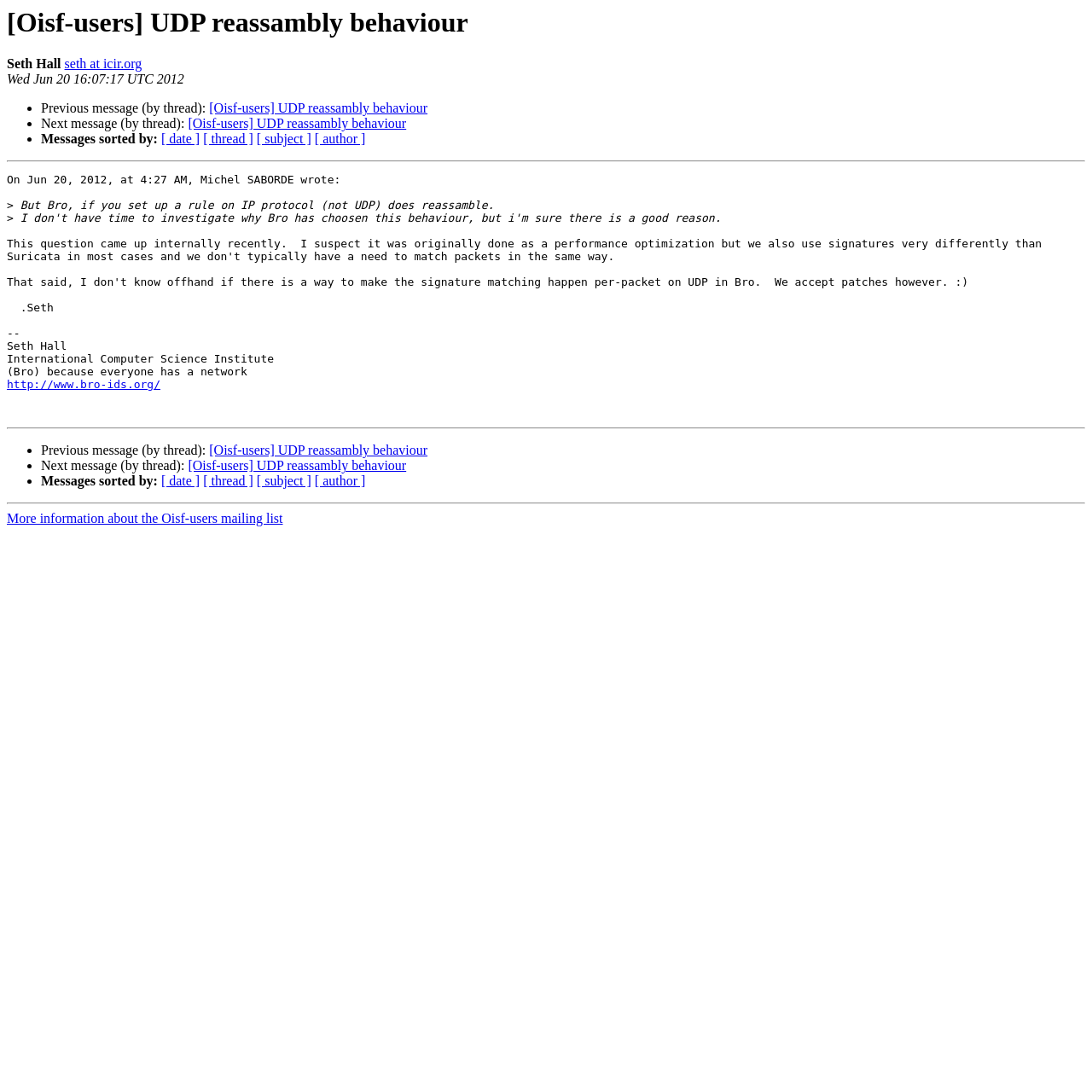Specify the bounding box coordinates of the area that needs to be clicked to achieve the following instruction: "Get more information about Oisf-users mailing list".

[0.006, 0.468, 0.259, 0.482]